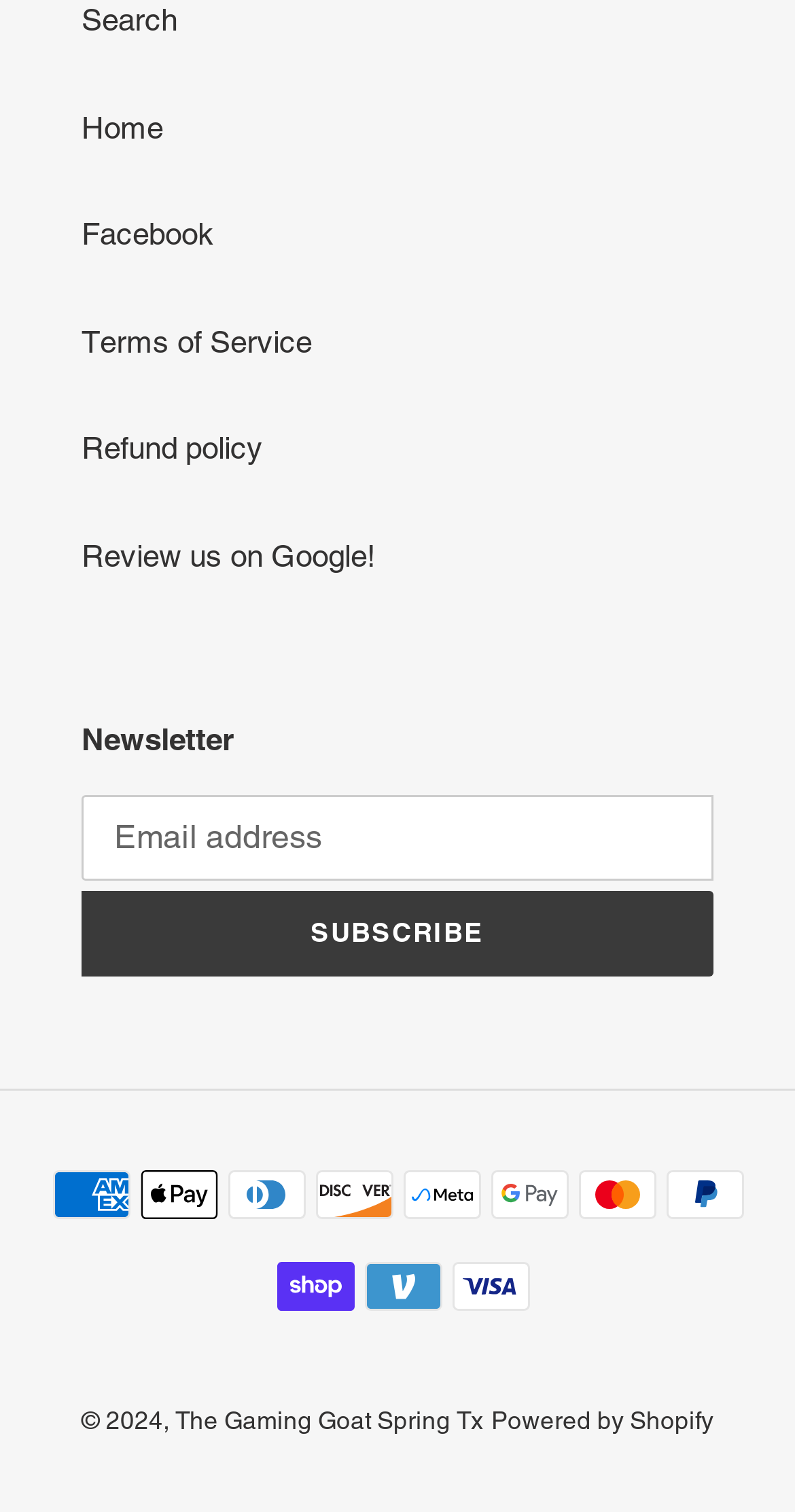How many payment methods are displayed?
Examine the webpage screenshot and provide an in-depth answer to the question.

There are 11 images of different payment methods, including American Express, Apple Pay, Diners Club, Discover, Meta Pay, Google Pay, Mastercard, PayPal, Shop Pay, Venmo, and Visa, indicating that the website accepts these payment methods.